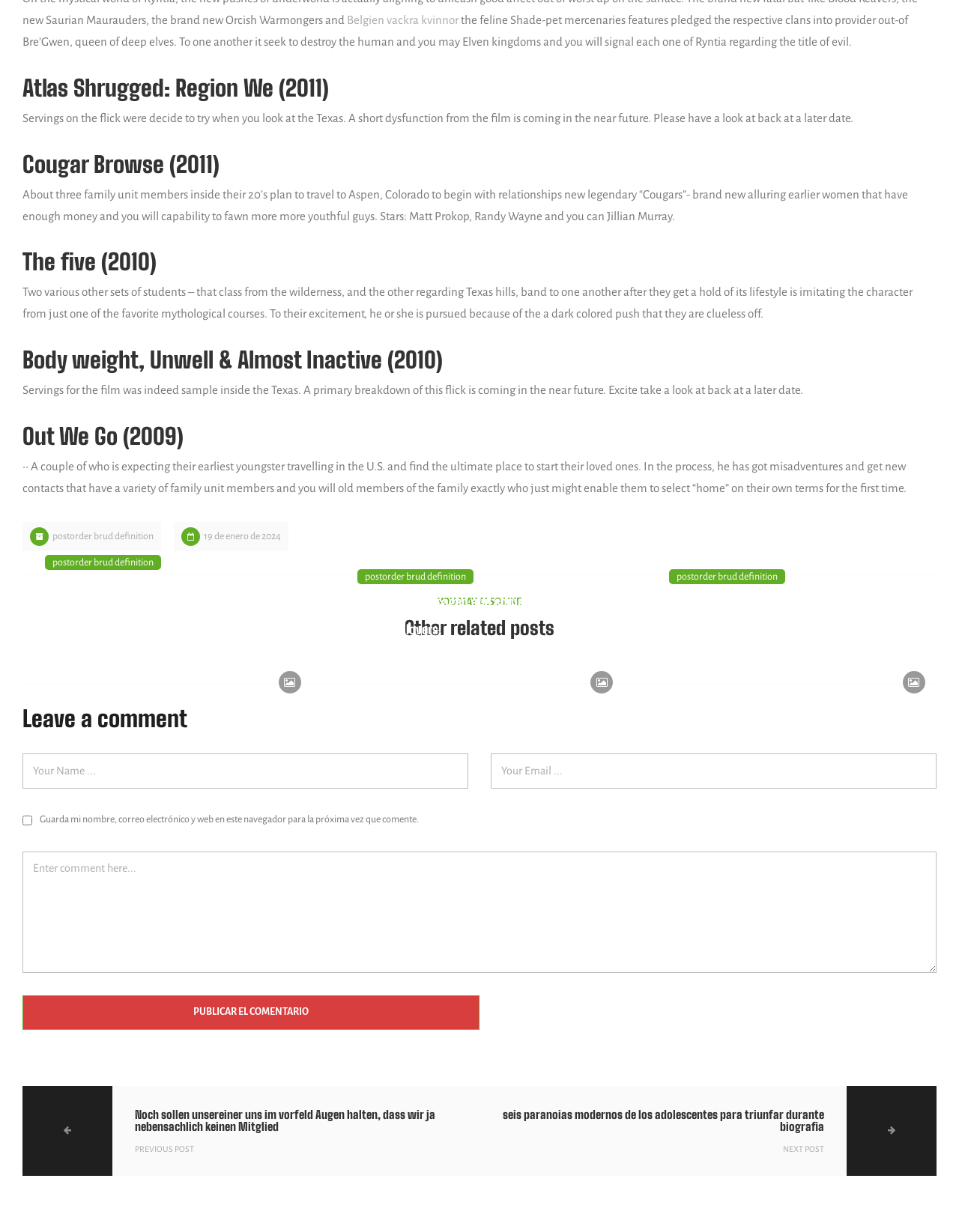Kindly provide the bounding box coordinates of the section you need to click on to fulfill the given instruction: "Share on WhatsApp".

None